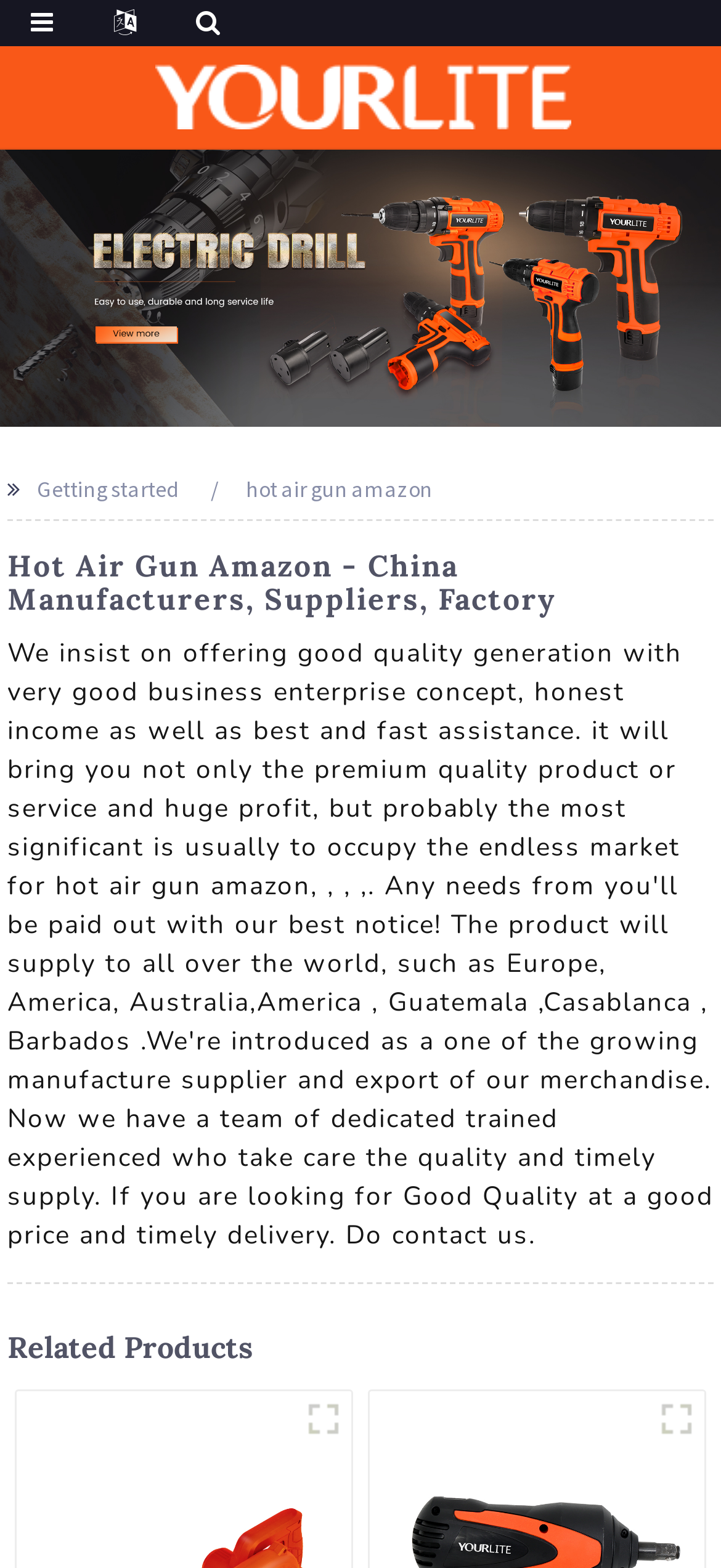Provide the bounding box coordinates of the HTML element described by the text: "Marriage and civil partnership fees".

None